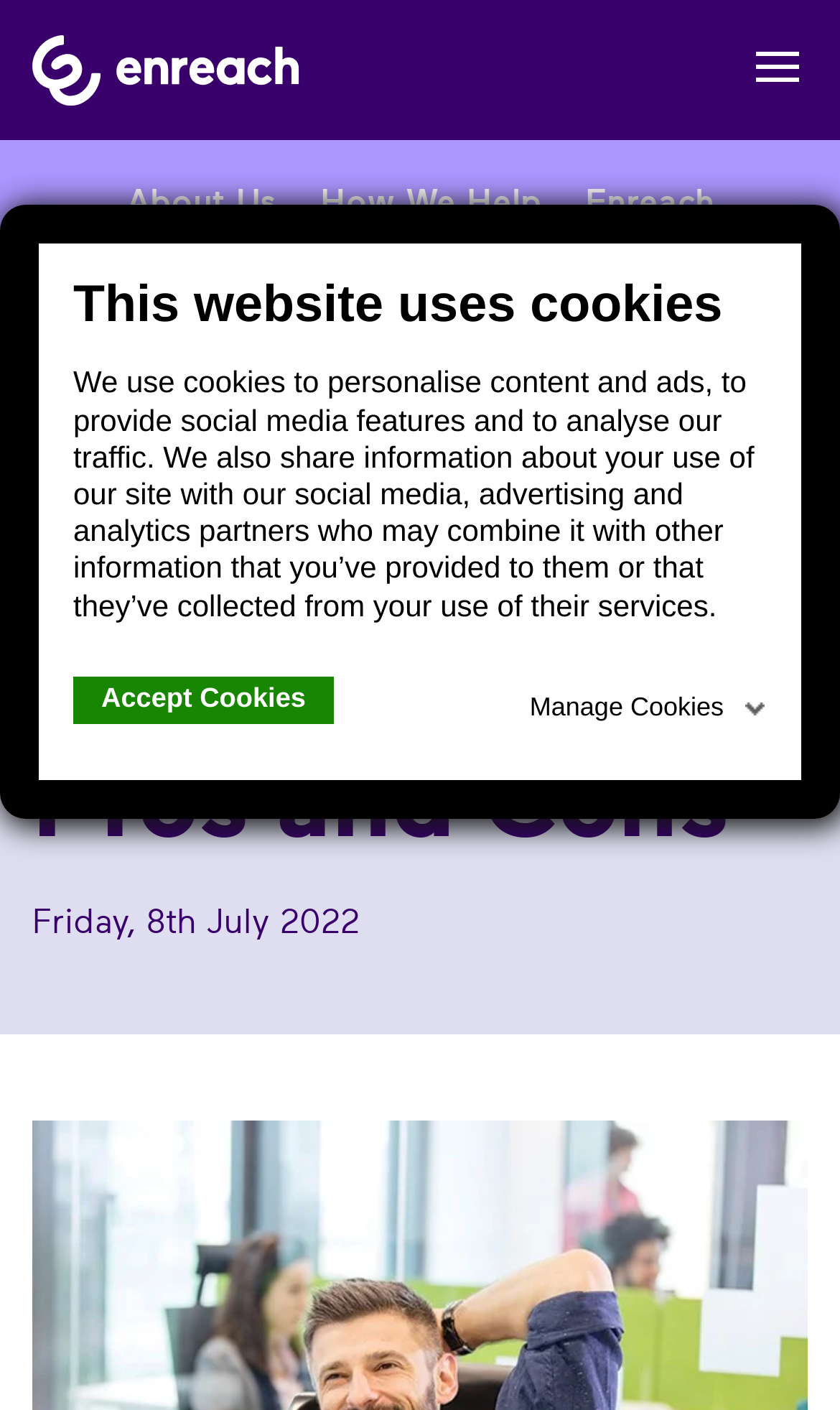Locate the bounding box coordinates of the element's region that should be clicked to carry out the following instruction: "Go back to home". The coordinates need to be four float numbers between 0 and 1, i.e., [left, top, right, bottom].

[0.038, 0.0, 0.356, 0.099]